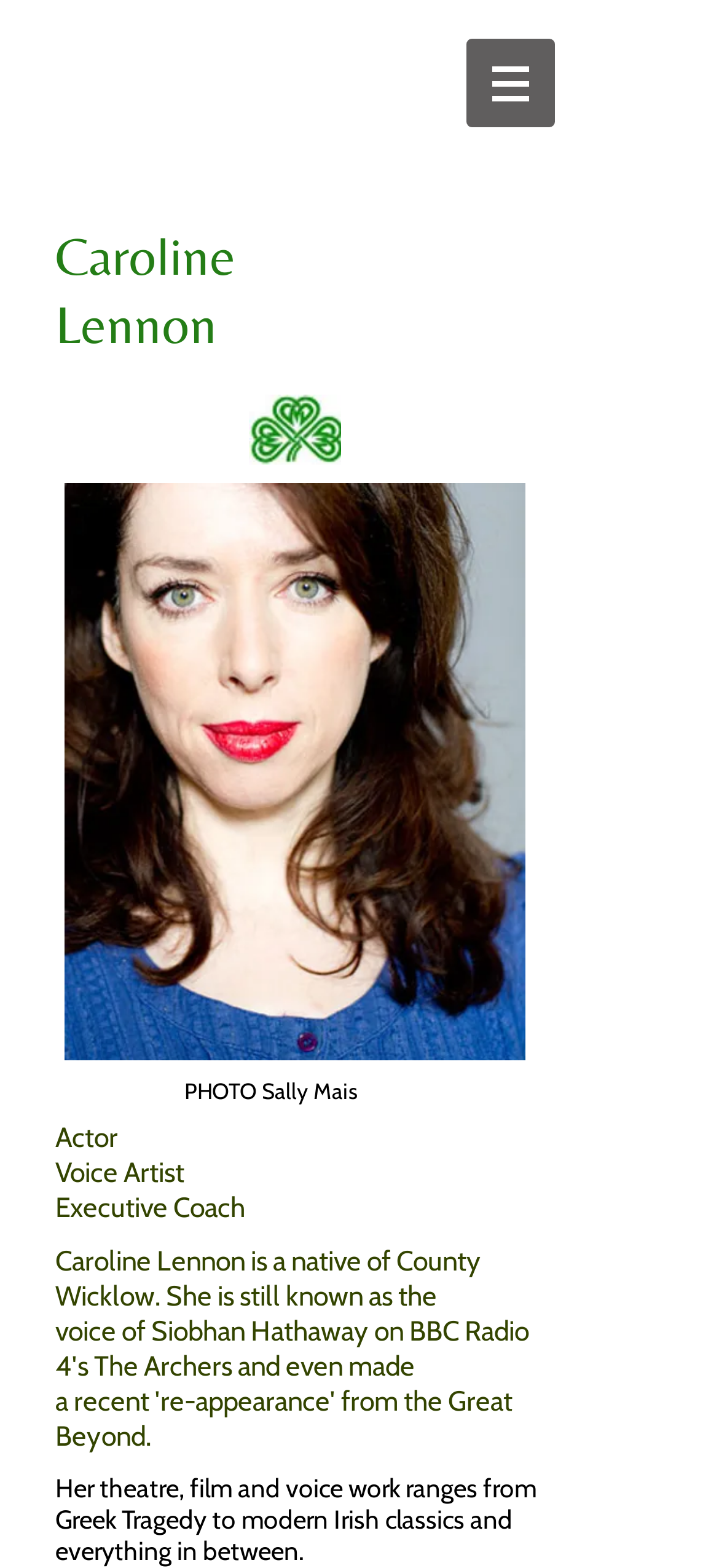Find the bounding box coordinates for the HTML element specified by: "Caroline Lennon".

[0.077, 0.143, 0.328, 0.226]